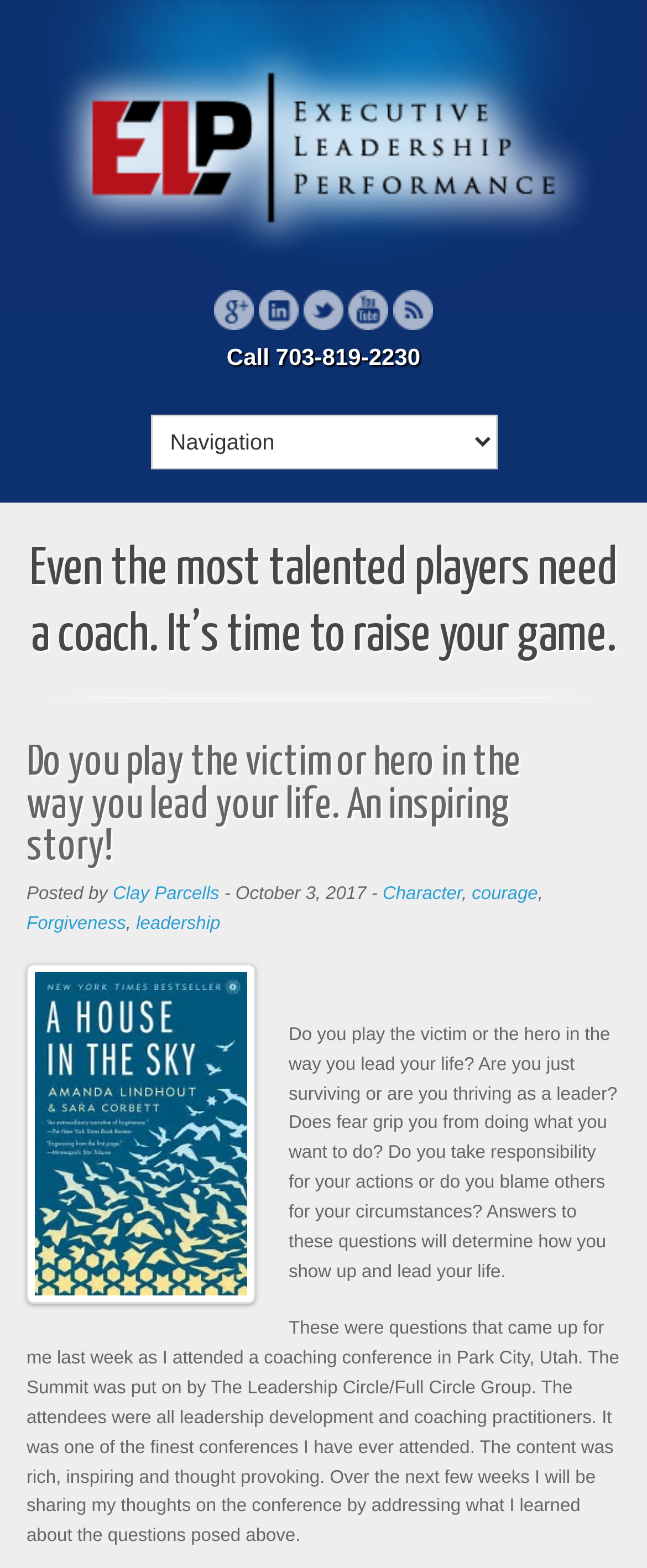Please find the bounding box coordinates for the clickable element needed to perform this instruction: "Visit the author's page".

[0.174, 0.564, 0.339, 0.576]